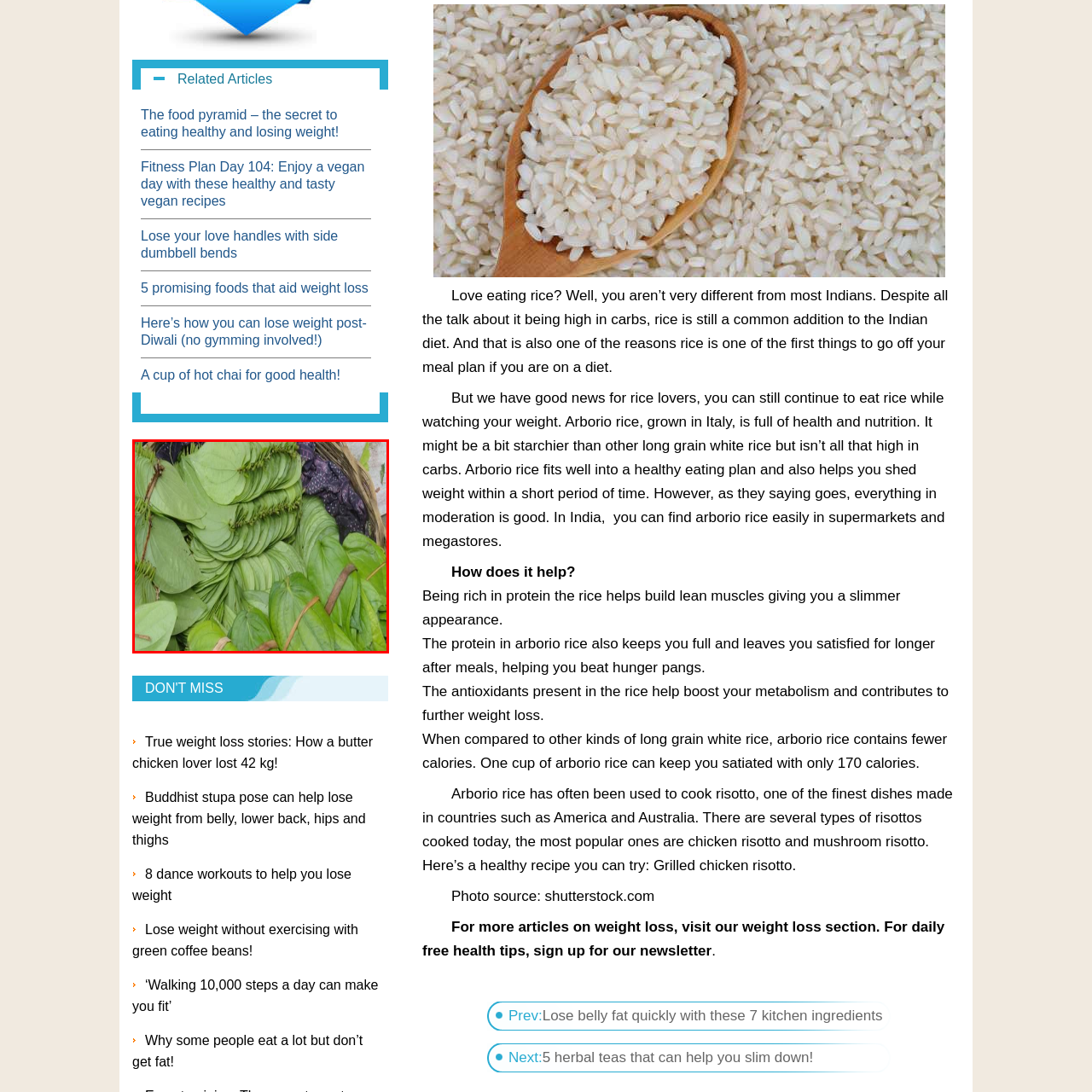Look at the section of the image marked by the red box and offer an in-depth answer to the next question considering the visual cues: What do the betel leaves represent?

The caption states that the display of greens 'represents a connection to nature and health', implying that the betel leaves, as a part of this arrangement, symbolize this connection.